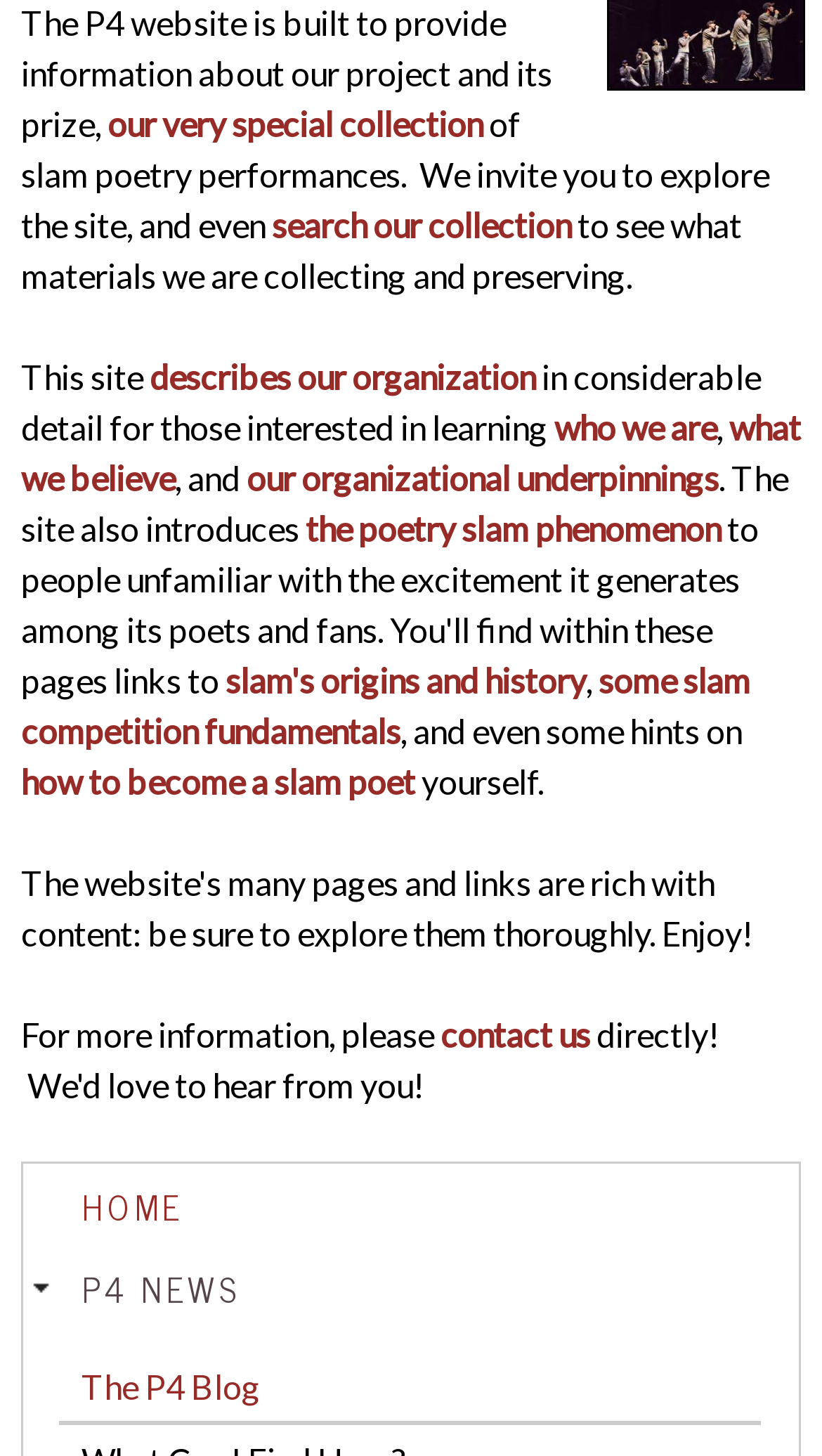Respond to the question below with a concise word or phrase:
What is the current tab selected?

P4 NEWS